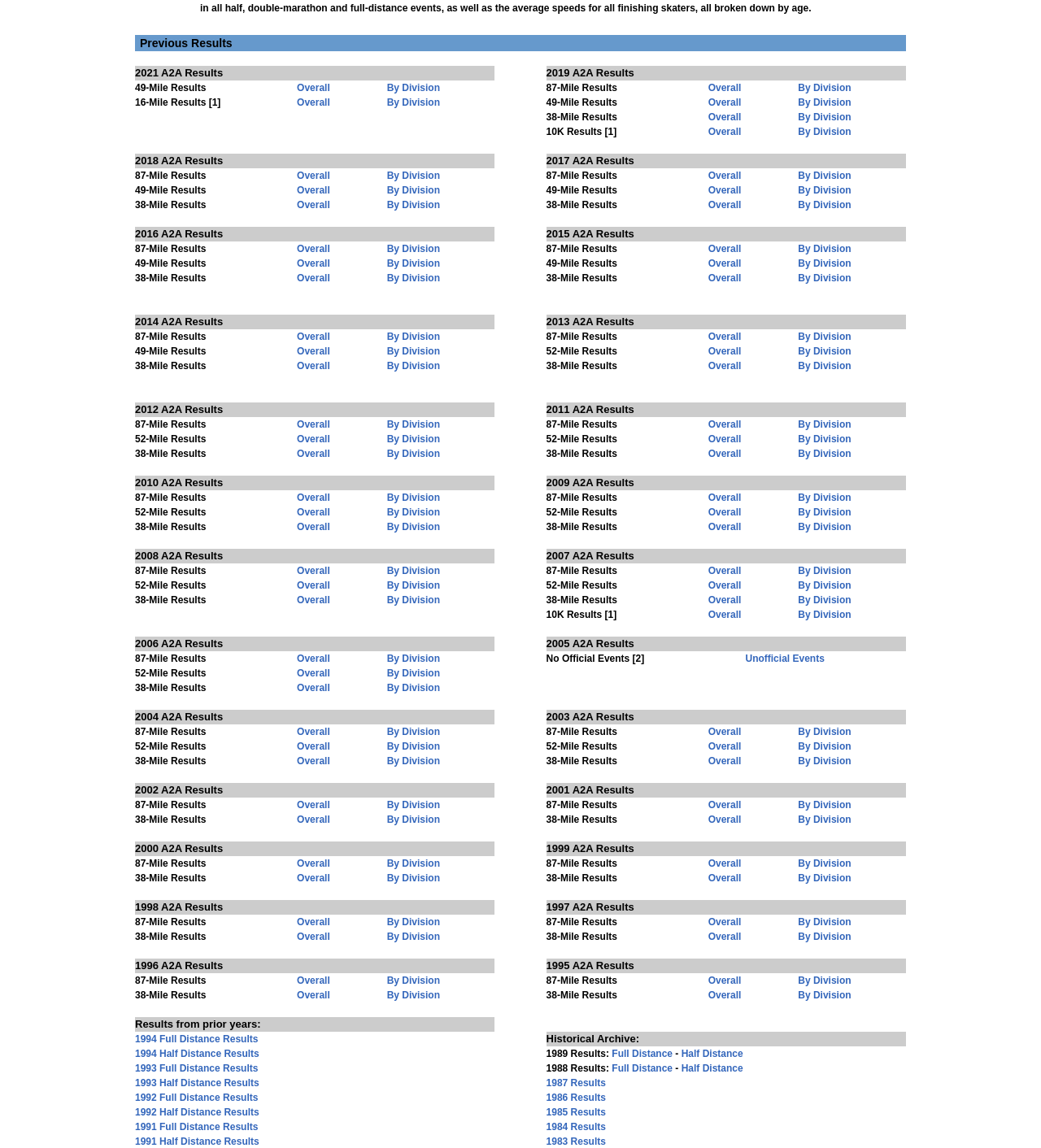What is the position of the 'Previous Results' cell?
Using the visual information, answer the question in a single word or phrase.

Top-left